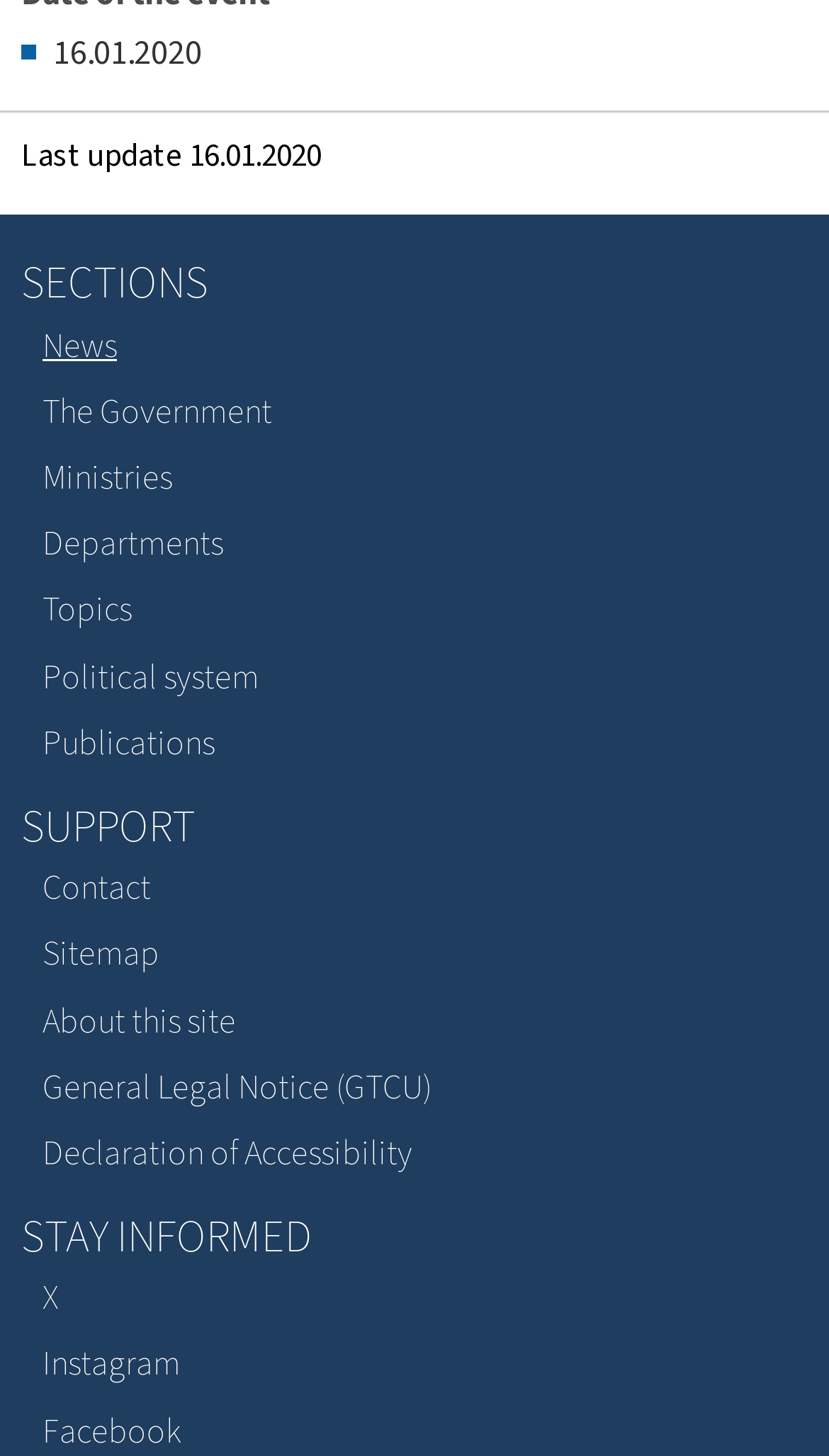Please identify the coordinates of the bounding box for the clickable region that will accomplish this instruction: "contact us".

[0.026, 0.587, 0.974, 0.632]